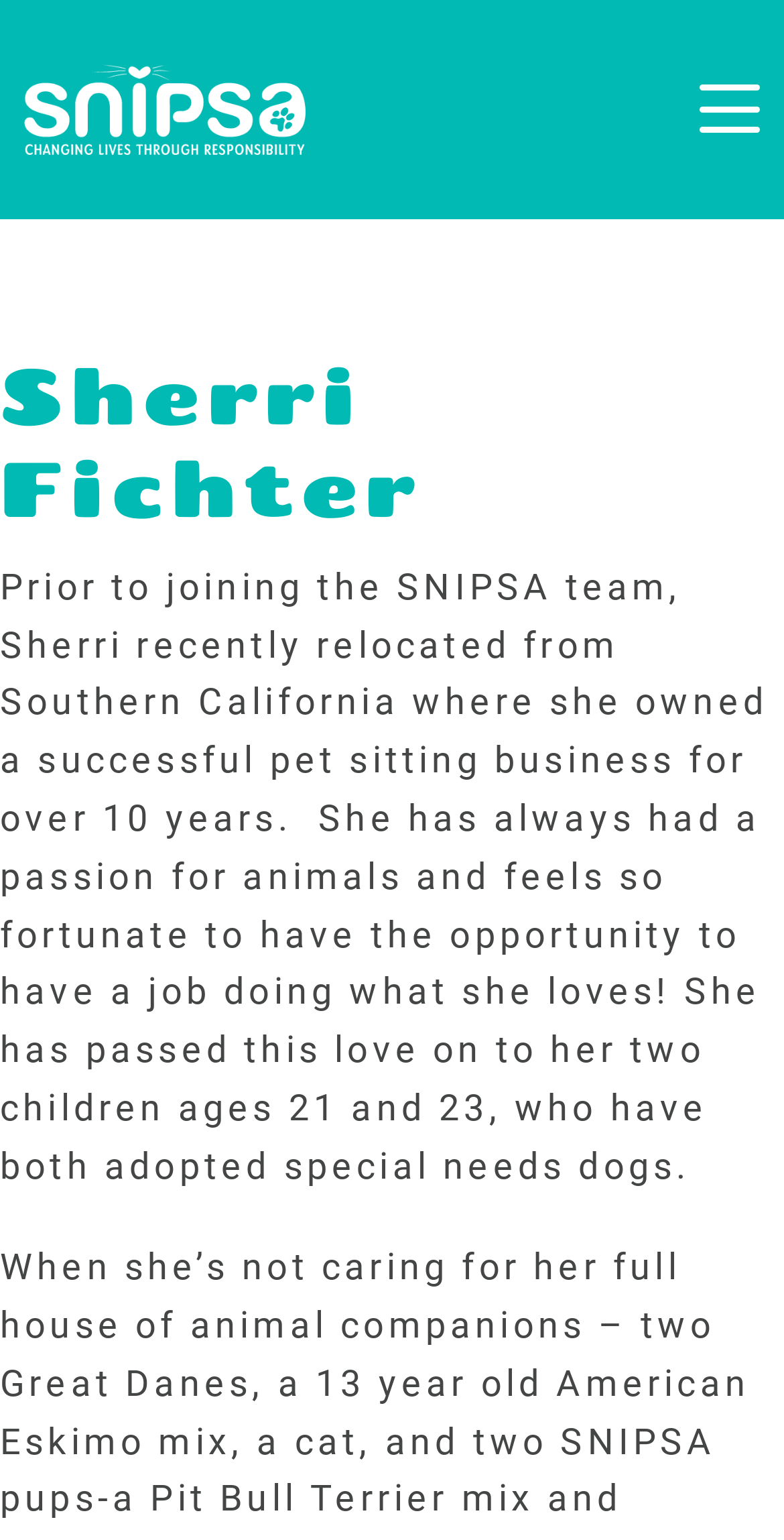What is the theme of the webpage?
Please provide a single word or phrase based on the screenshot.

Animal care